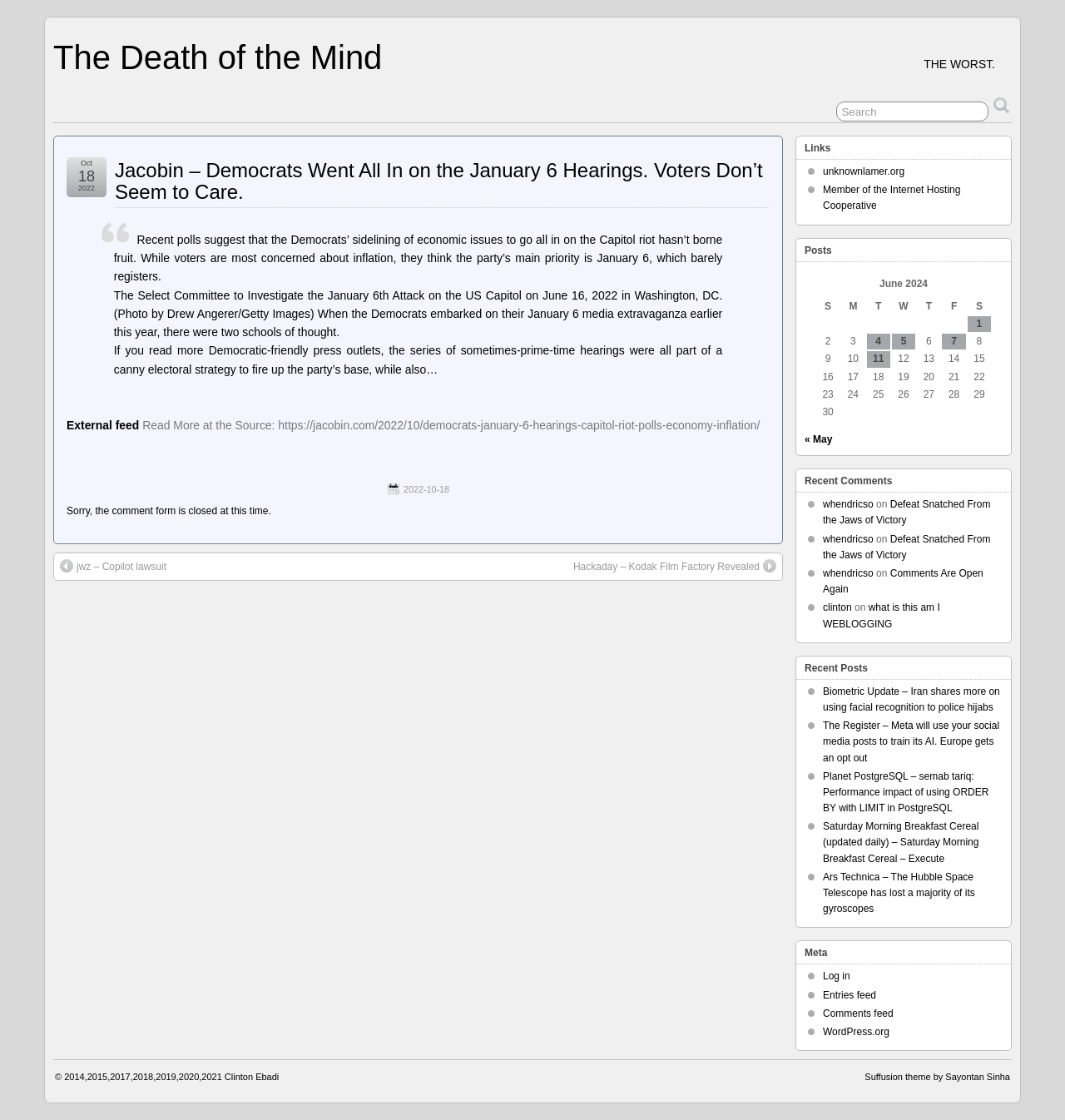Refer to the image and offer a detailed explanation in response to the question: What is the name of the committee mentioned in the article?

The name of the committee can be found in the text 'The Select Committee to Investigate the January 6th Attack on the US Capitol...' which is located in the article content.